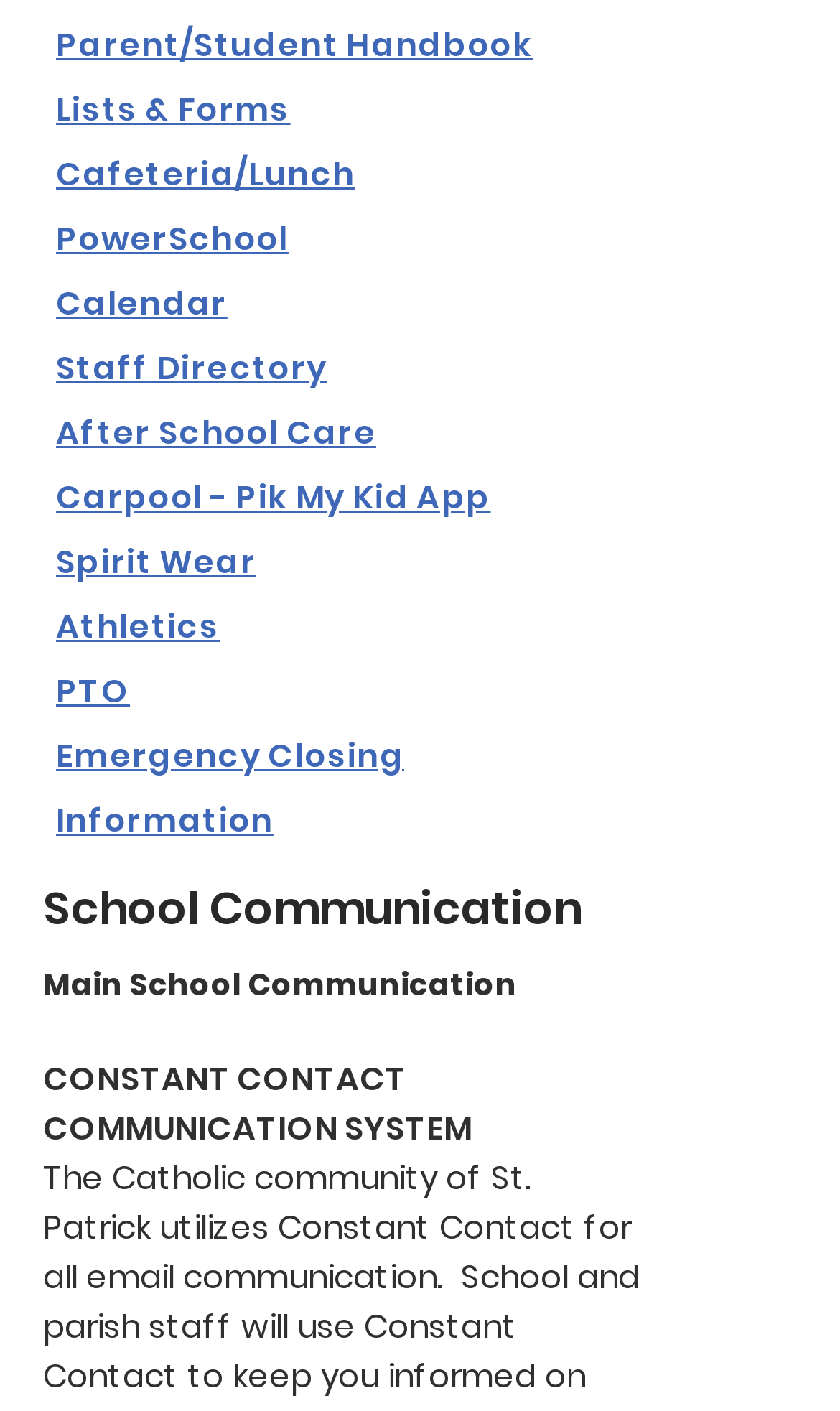From the element description Emergency Closing Information, predict the bounding box coordinates of the UI element. The coordinates must be specified in the format (top-left x, top-left y, bottom-right x, bottom-right y) and should be within the 0 to 1 range.

[0.067, 0.522, 0.481, 0.594]